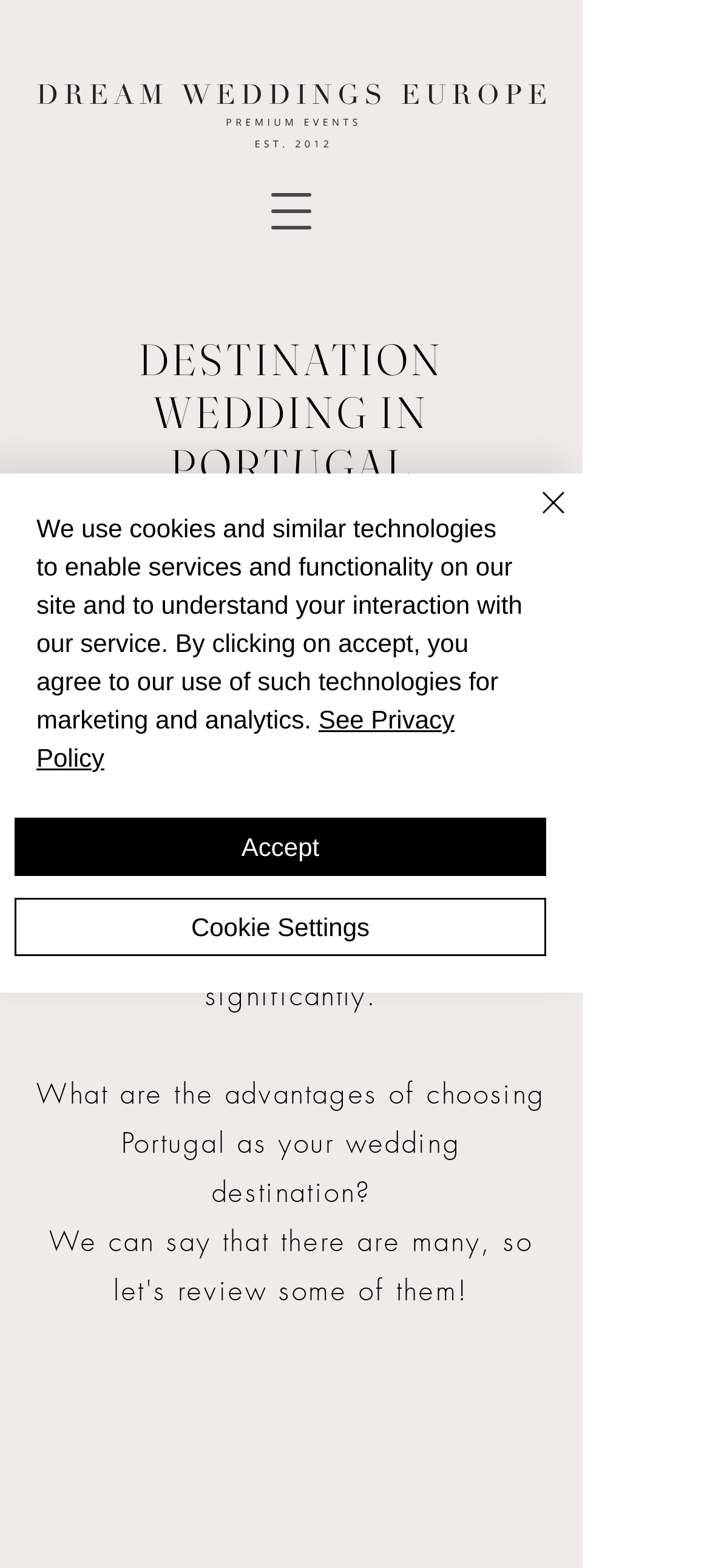Locate the primary headline on the webpage and provide its text.

DESTINATION WEDDING IN PORTUGAL